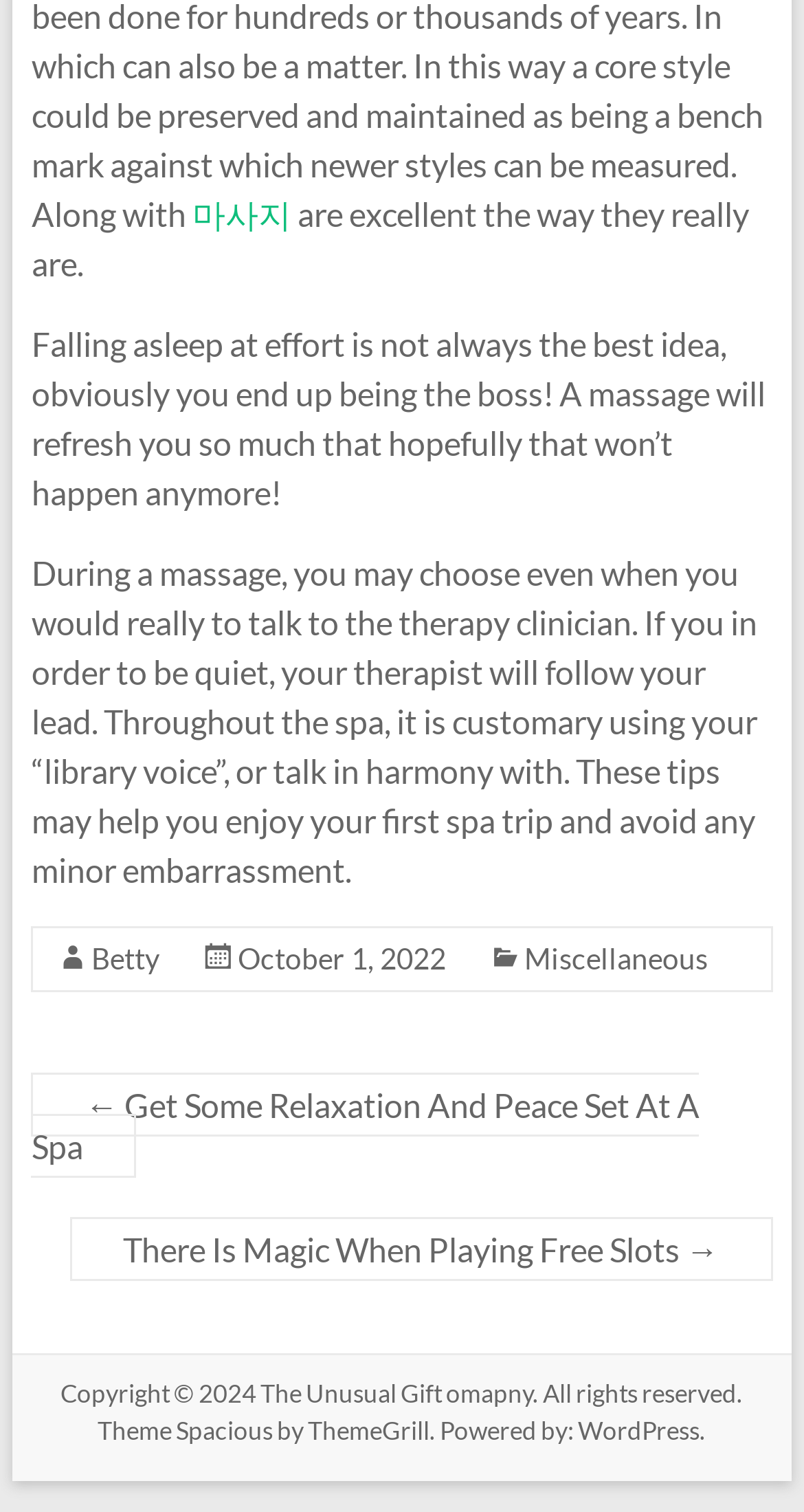Who is the author of the article?
Relying on the image, give a concise answer in one word or a brief phrase.

Betty